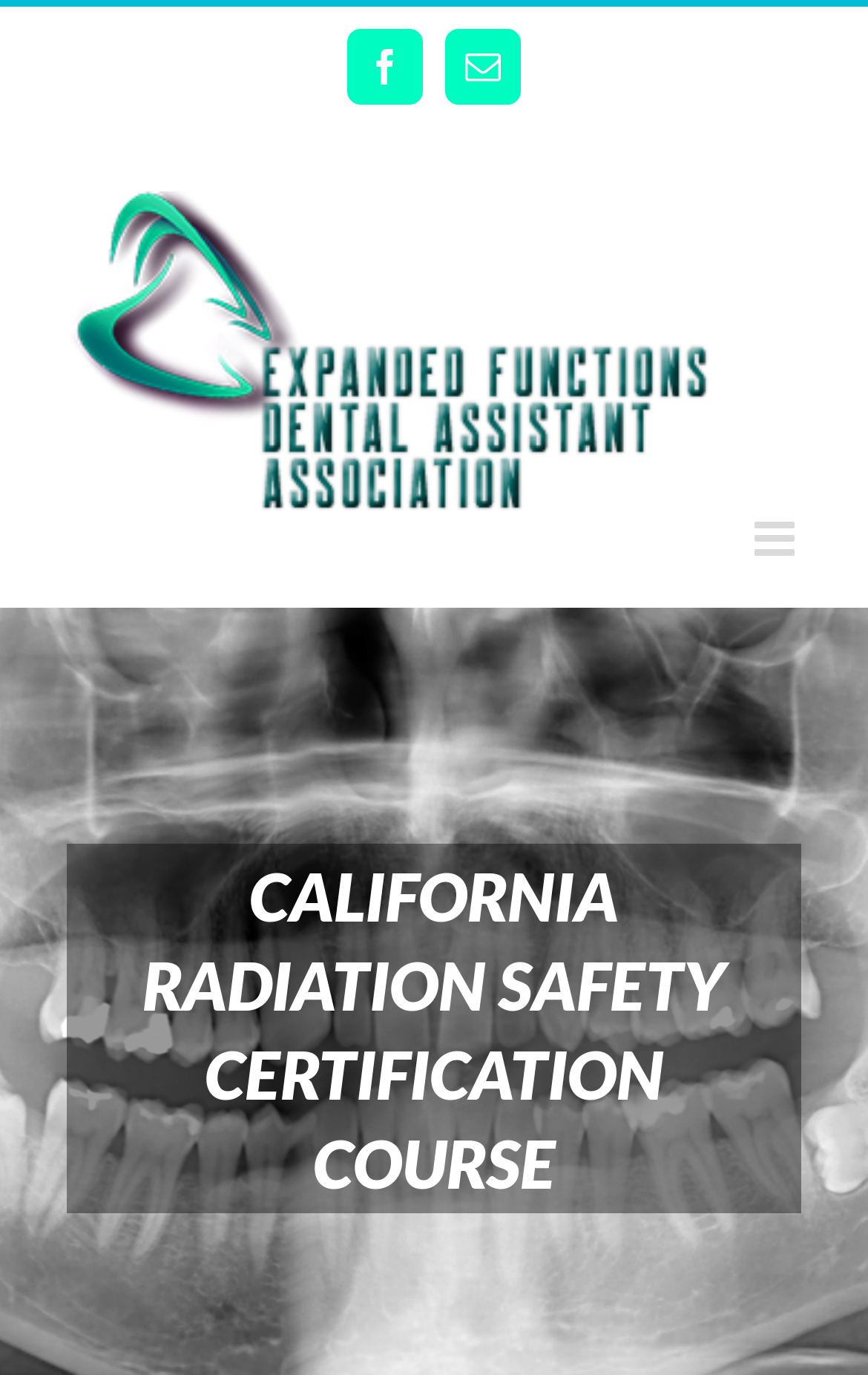From the element description alt="EFDAA Logo", predict the bounding box coordinates of the UI element. The coordinates must be specified in the format (top-left x, top-left y, bottom-right x, bottom-right y) and should be within the 0 to 1 range.

[0.077, 0.139, 0.826, 0.374]